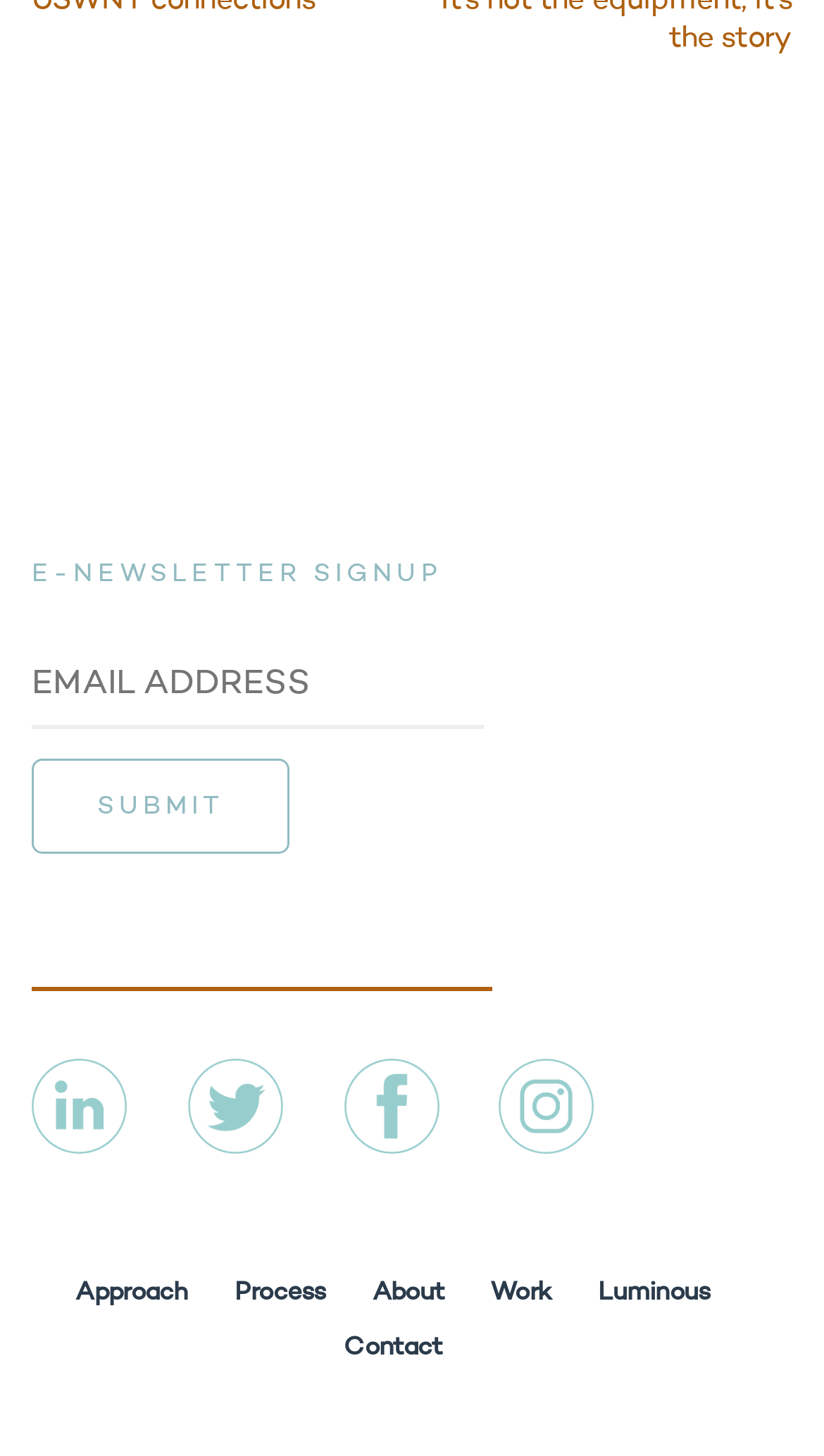Utilize the details in the image to thoroughly answer the following question: How many links are there in the bottom navigation?

There are six links in the bottom navigation: Approach, Process, About, Work, Luminous, and Contact, each with a unique x-coordinate and y-coordinate.